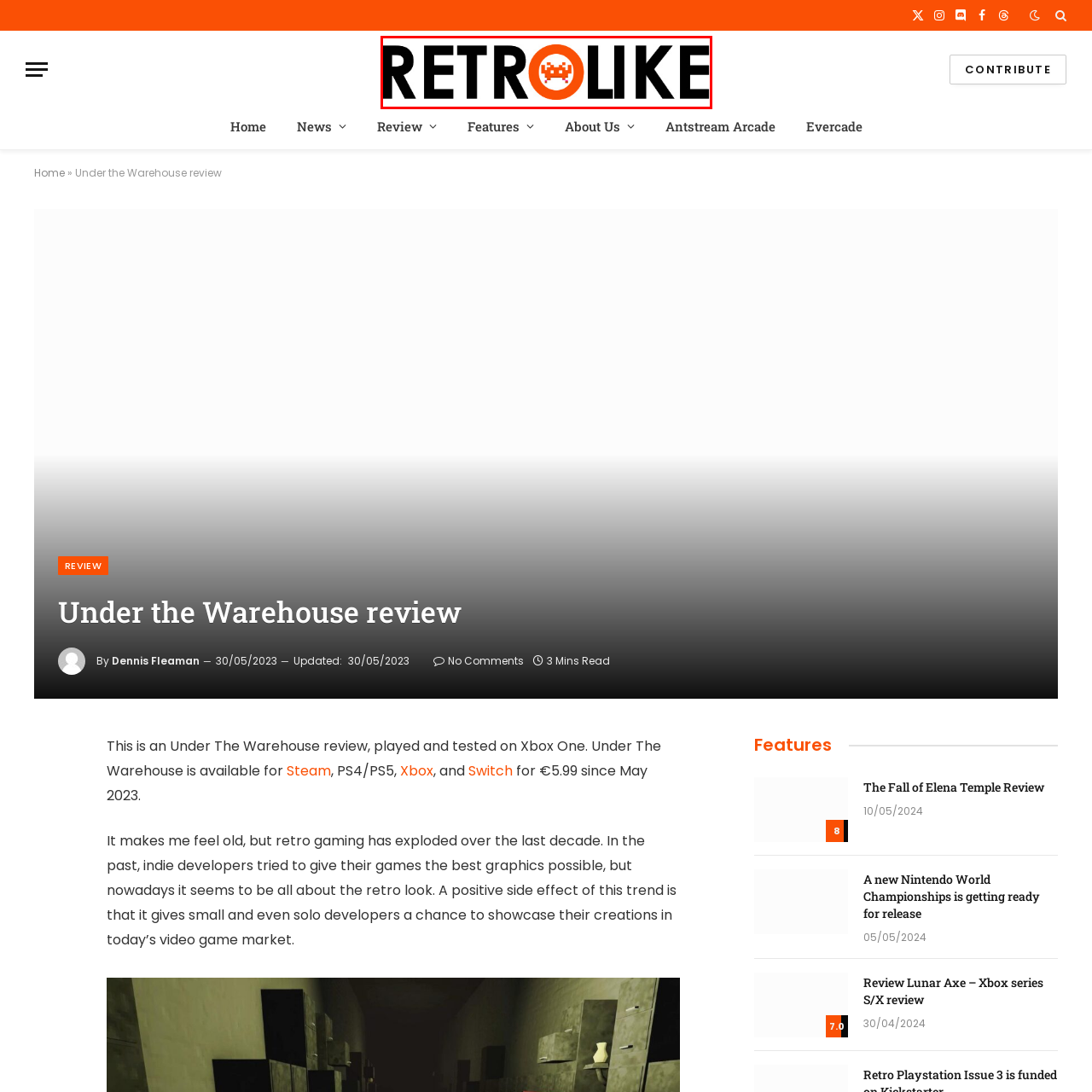Give a detailed description of the image area outlined by the red box.

The image showcases the logo of "RETROLIKE," a vibrant and dynamic representation of a brand associated with retro gaming culture. The logo features bold, uppercase letters spelling out "RETRO" in black, contrasted with "LIKE" in a bright orange hue. Central to the design is a retro gaming pixelated joystick symbol, cleverly integrated within the letter "O," which emphasizes the brand's focus on nostalgic gaming experiences. This logo reflects the platform's commitment to celebrating and reviewing indie games that draw inspiration from classic gaming aesthetics.